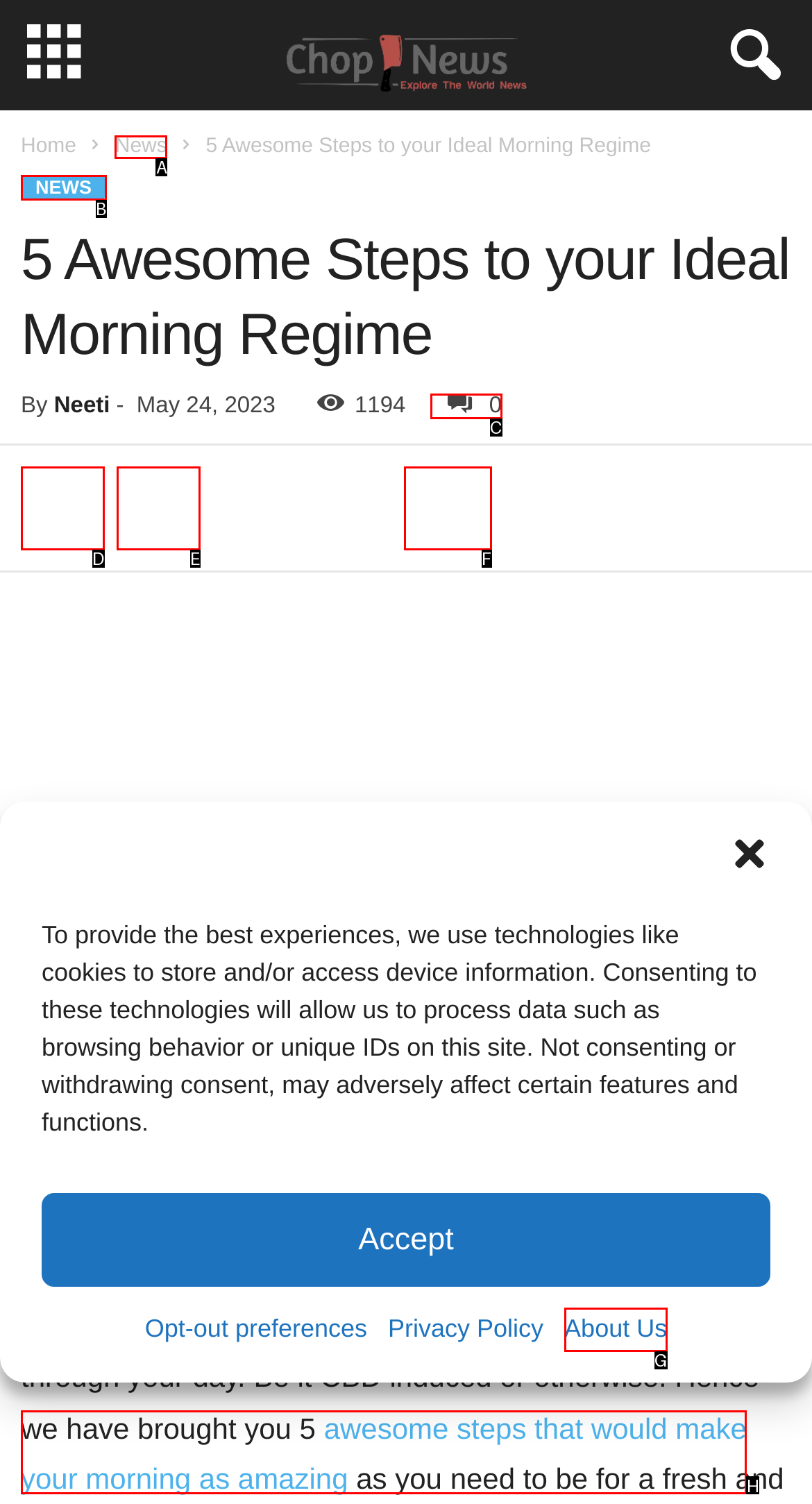Which HTML element among the options matches this description: About Us? Answer with the letter representing your choice.

G